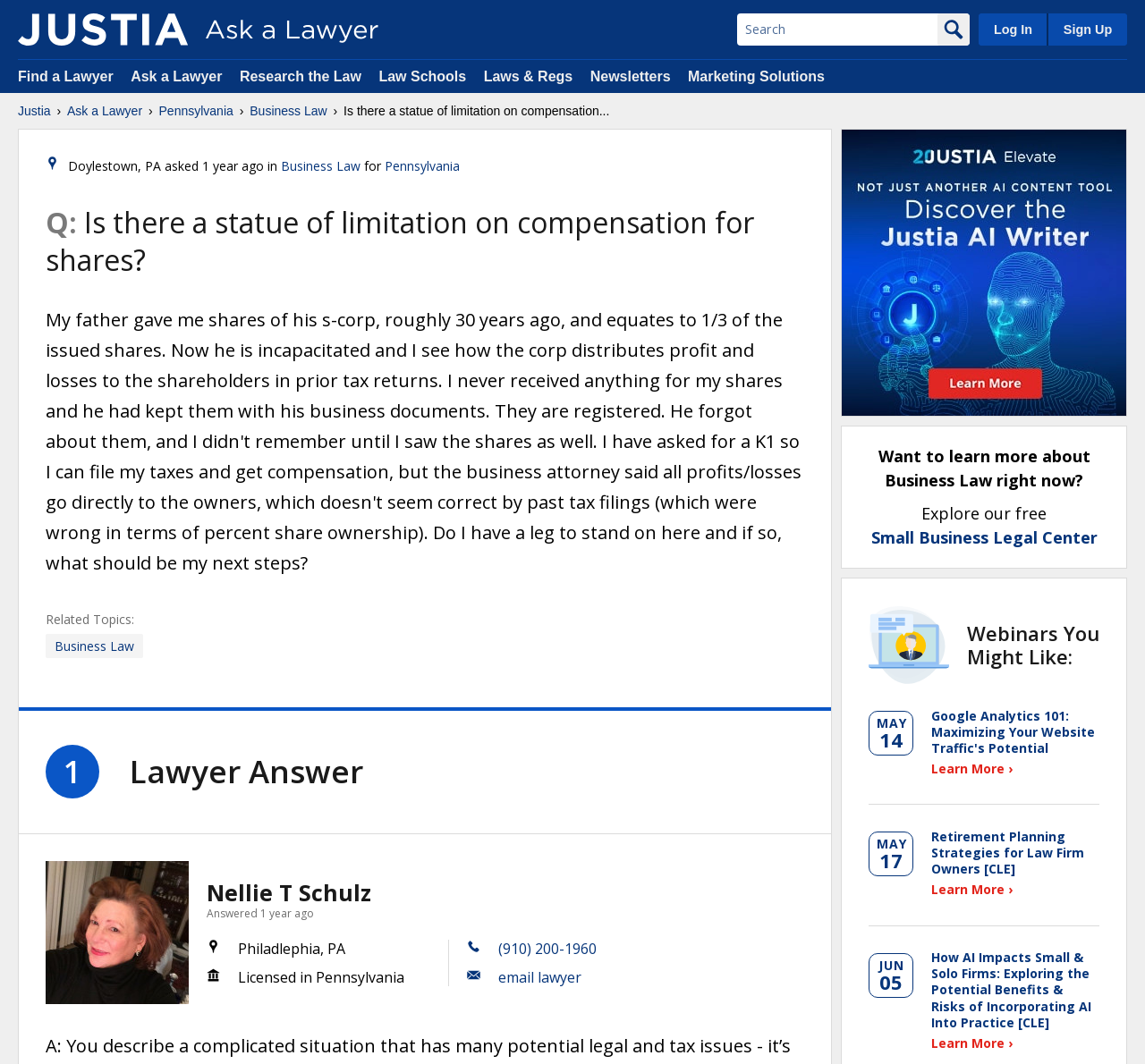Who answered the question?
Use the information from the screenshot to give a comprehensive response to the question.

The answerer's name can be found by looking at the link 'Nellie T Schulz' which is associated with the image of the lawyer and the text 'Answered'.